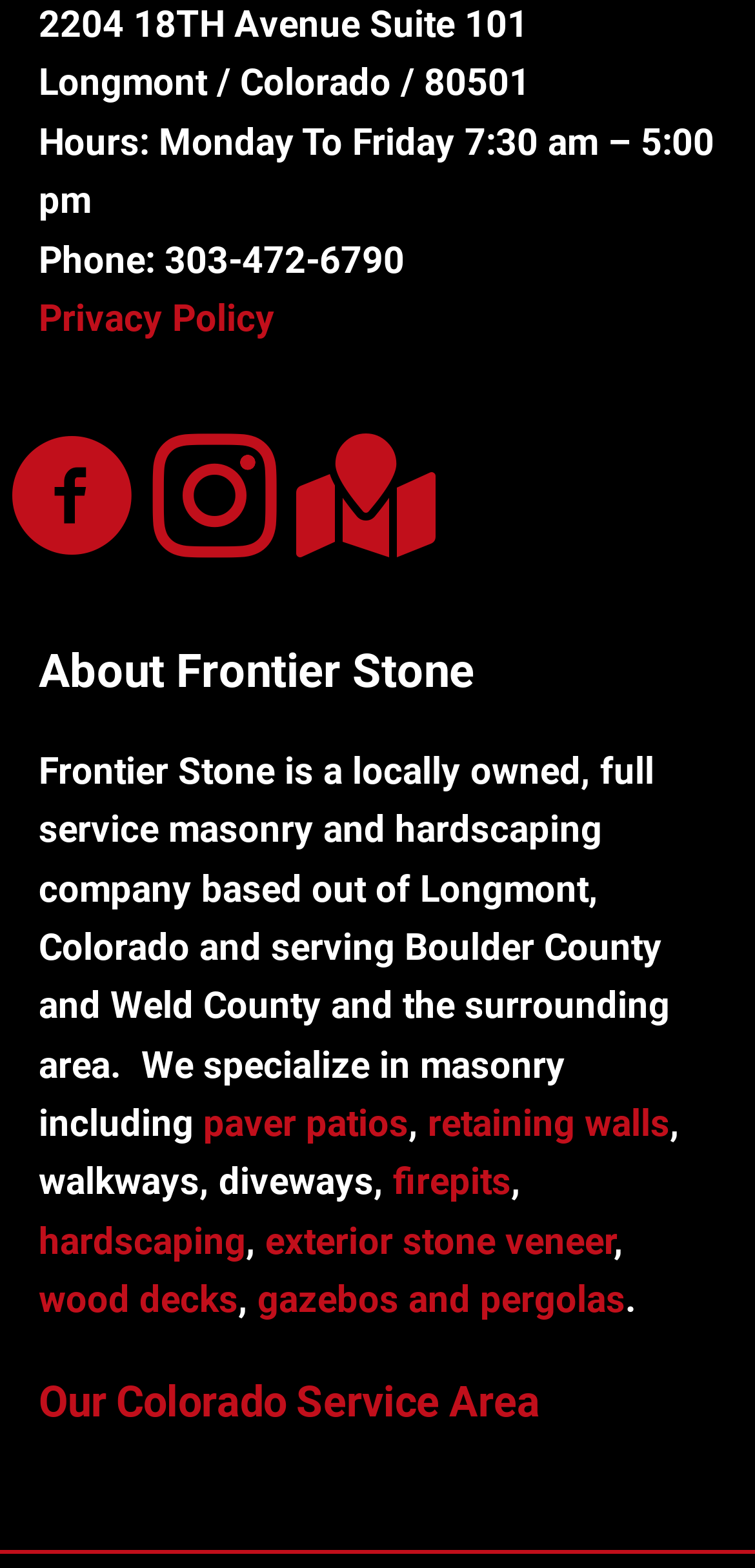Find the bounding box coordinates of the element to click in order to complete the given instruction: "View the company's service area."

[0.051, 0.881, 0.715, 0.909]